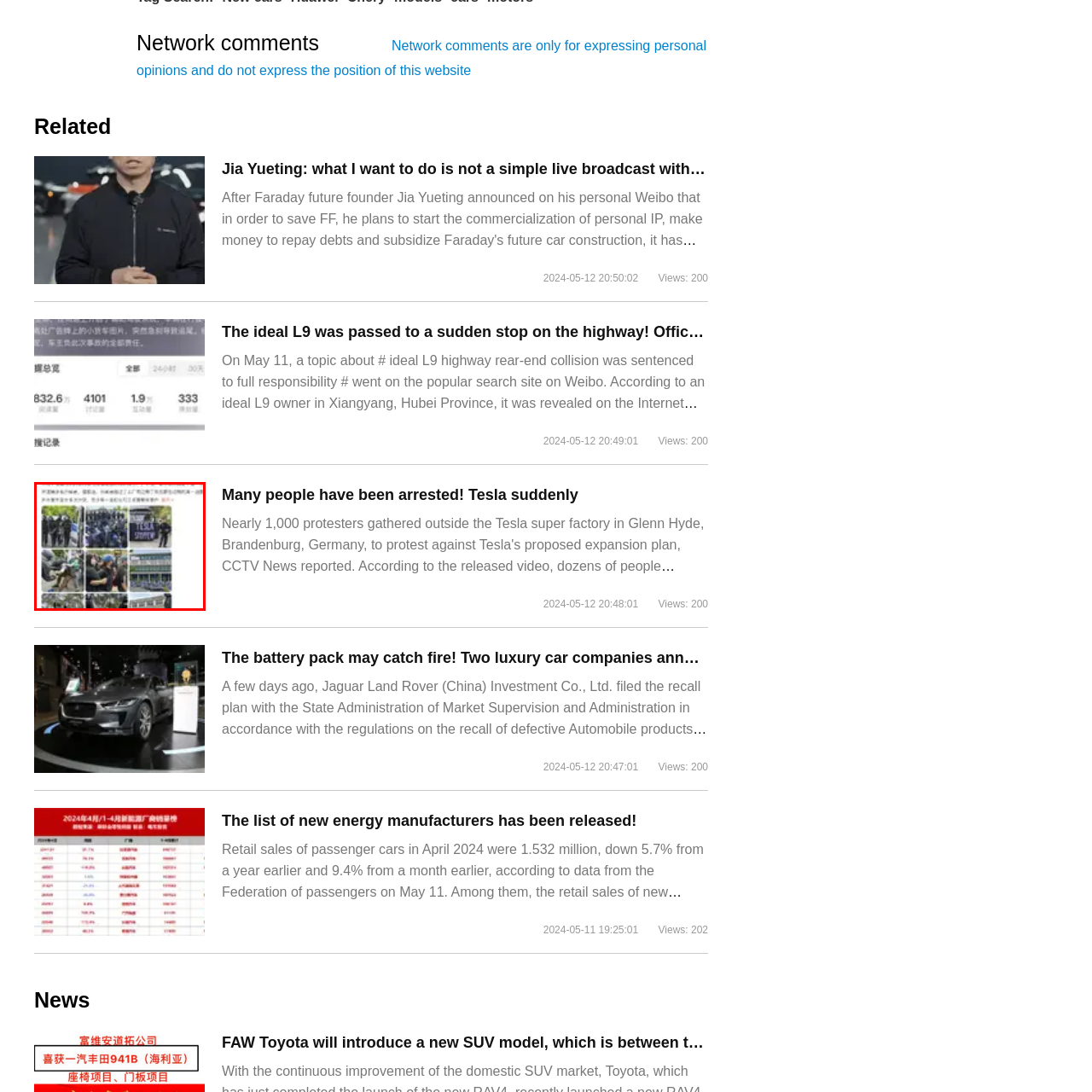What are the protesters wearing?
Refer to the image enclosed in the red bounding box and answer the question thoroughly.

The caption states that the demonstrators are identifiable by their blue hats and masks, which suggests that they are wearing these items as a form of identification or to show solidarity with the cause.